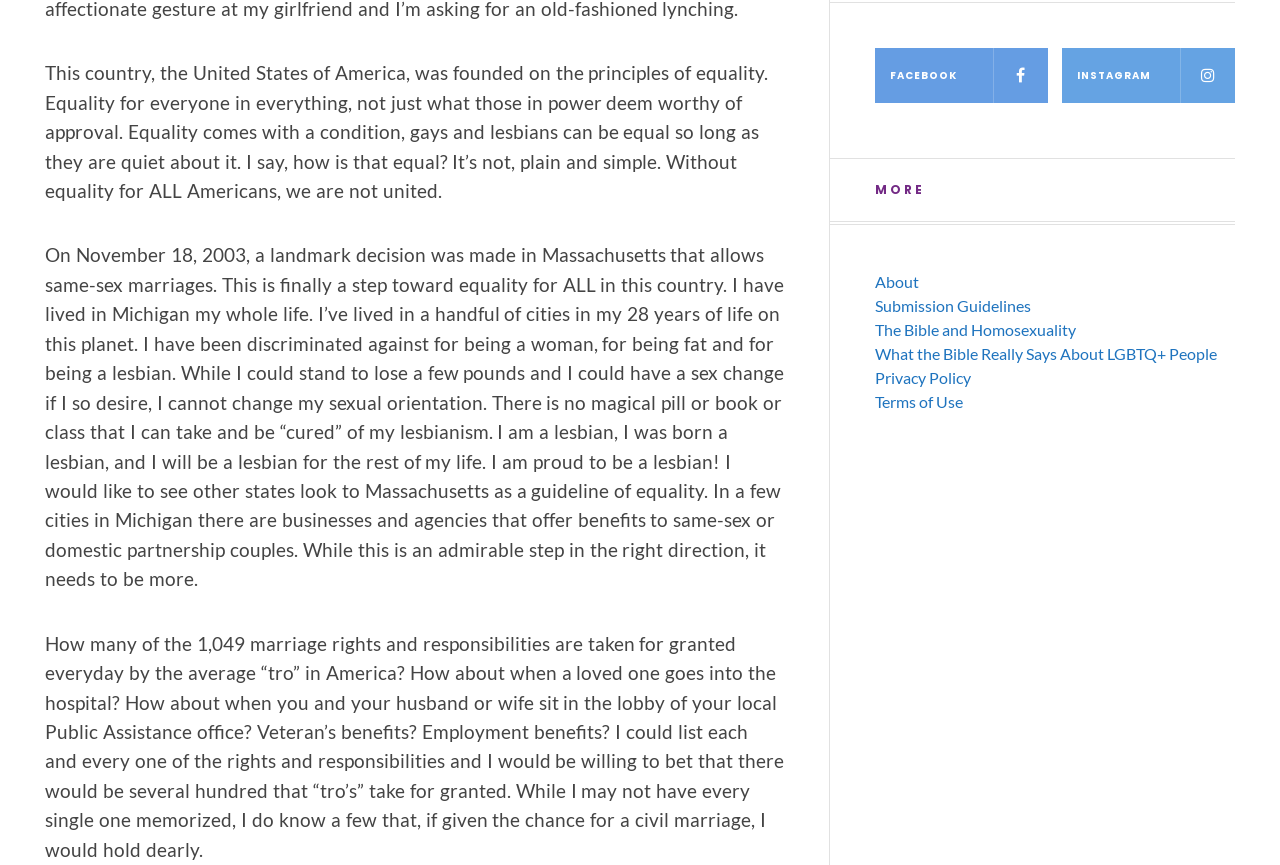How many social media links are present on the webpage?
Look at the image and respond to the question as thoroughly as possible.

There are two social media links present on the webpage, one for Facebook and one for Instagram, both located at the top-right corner of the page.